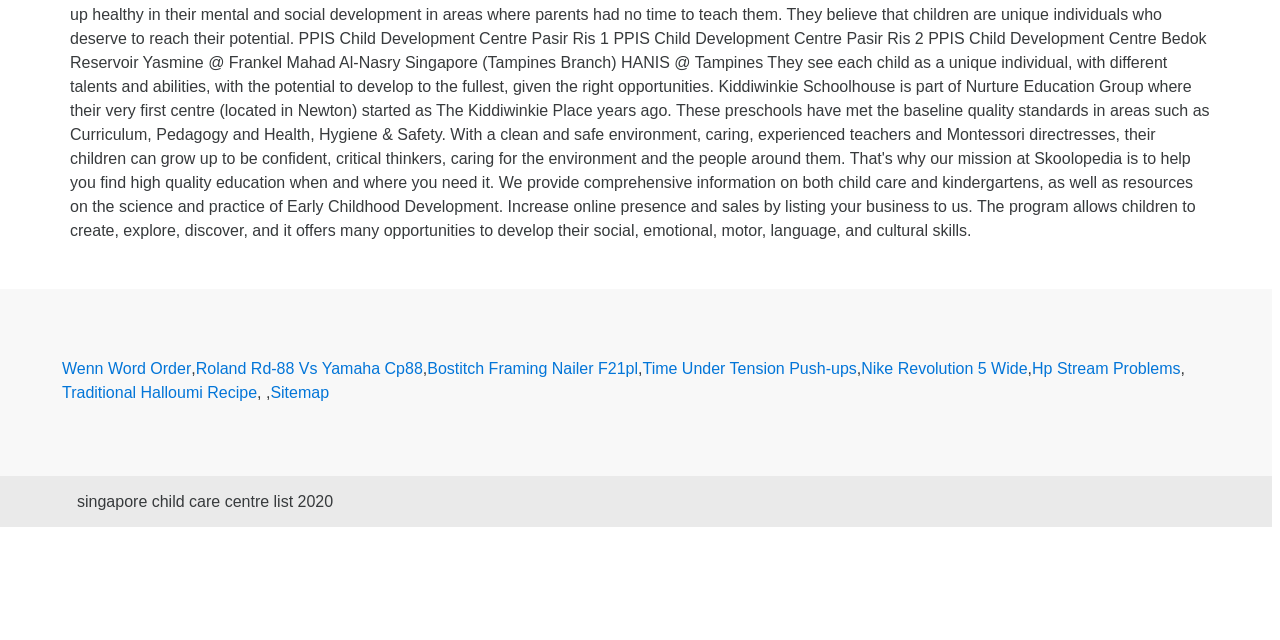Bounding box coordinates are specified in the format (top-left x, top-left y, bottom-right x, bottom-right y). All values are floating point numbers bounded between 0 and 1. Please provide the bounding box coordinate of the region this sentence describes: Hp Stream Problems

[0.806, 0.558, 0.922, 0.595]